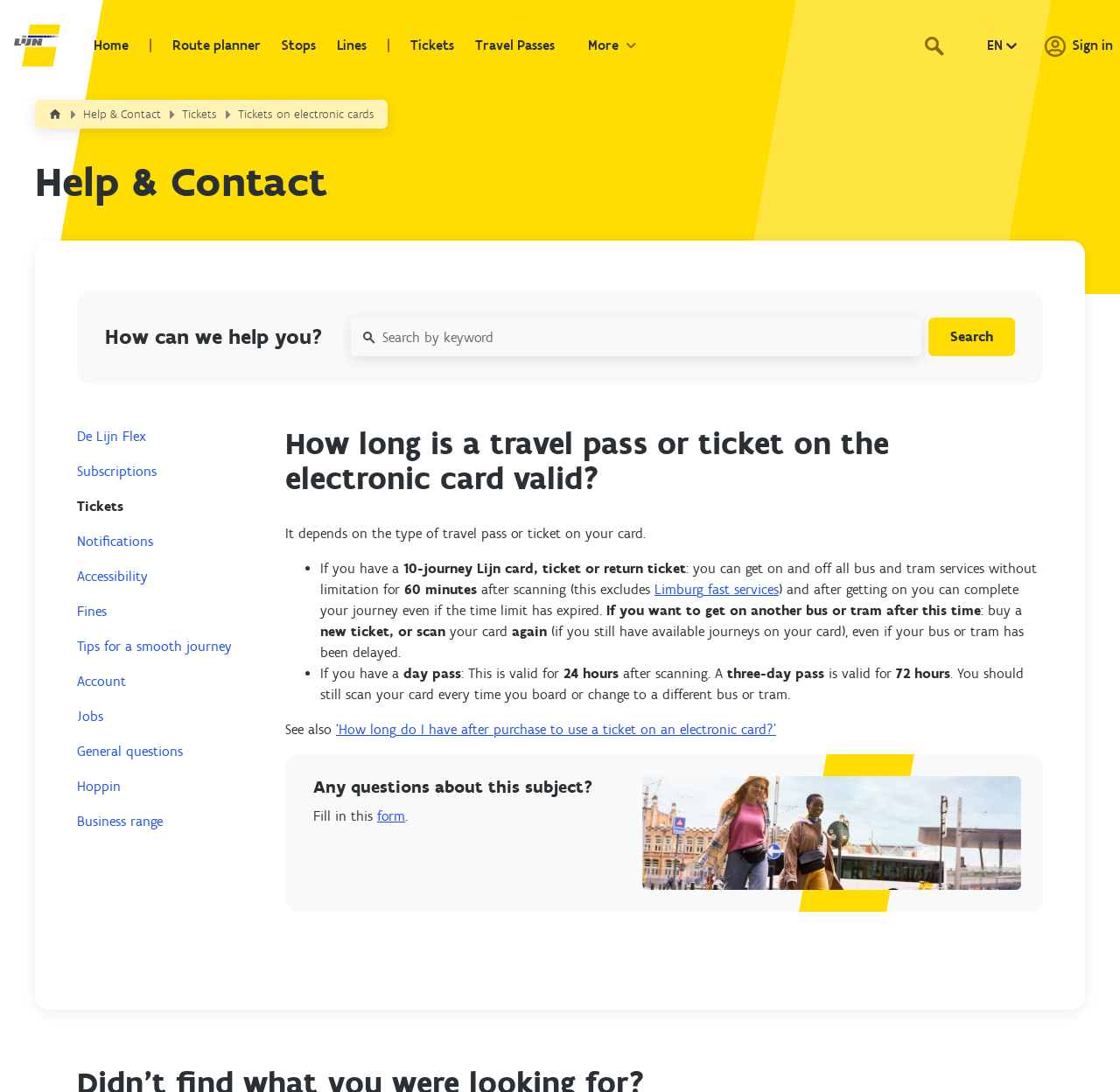Could you determine the bounding box coordinates of the clickable element to complete the instruction: "Read about the research project"? Provide the coordinates as four float numbers between 0 and 1, i.e., [left, top, right, bottom].

None